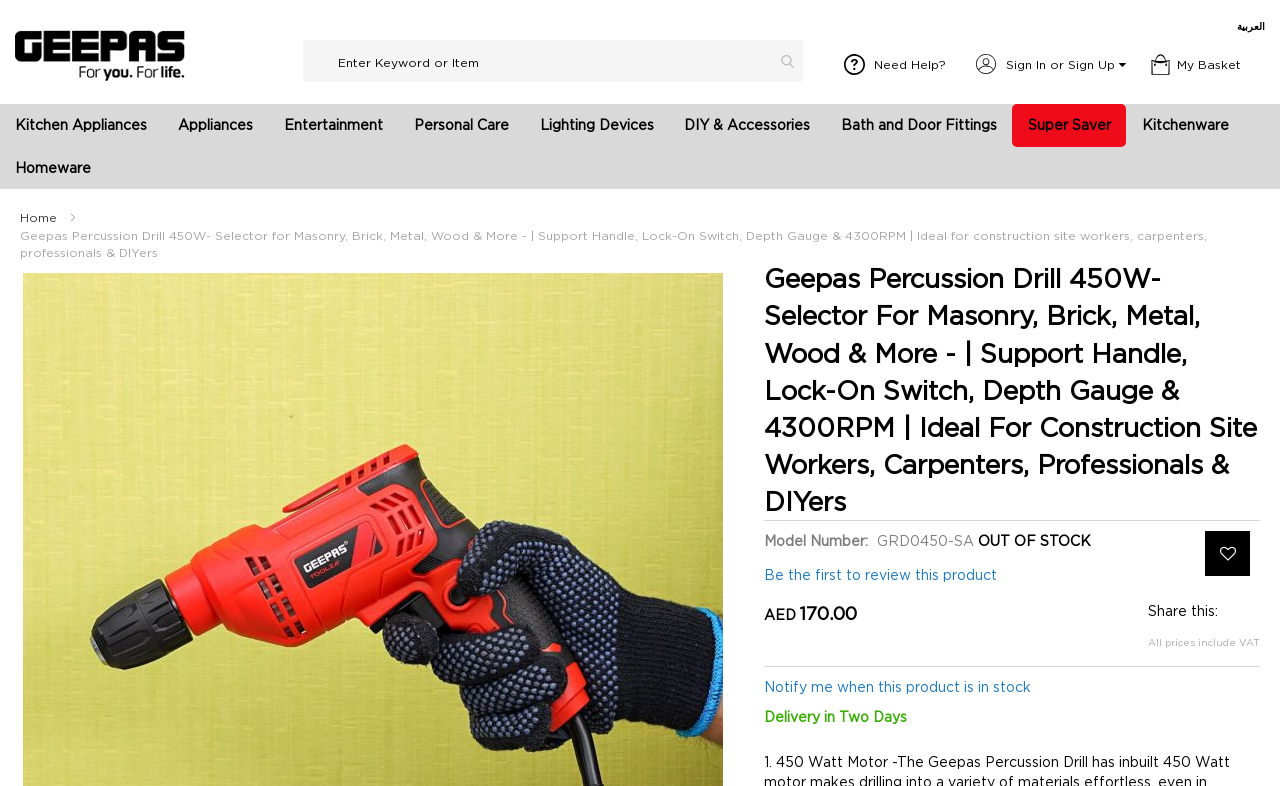What is the function of the button with the text 'Add to Wishlist'?
Please analyze the image and answer the question with as much detail as possible.

I found the button element with the text content 'Add to Wishlist', which is a child element of a layout table. The function of this button is to add the product to the user's wishlist.